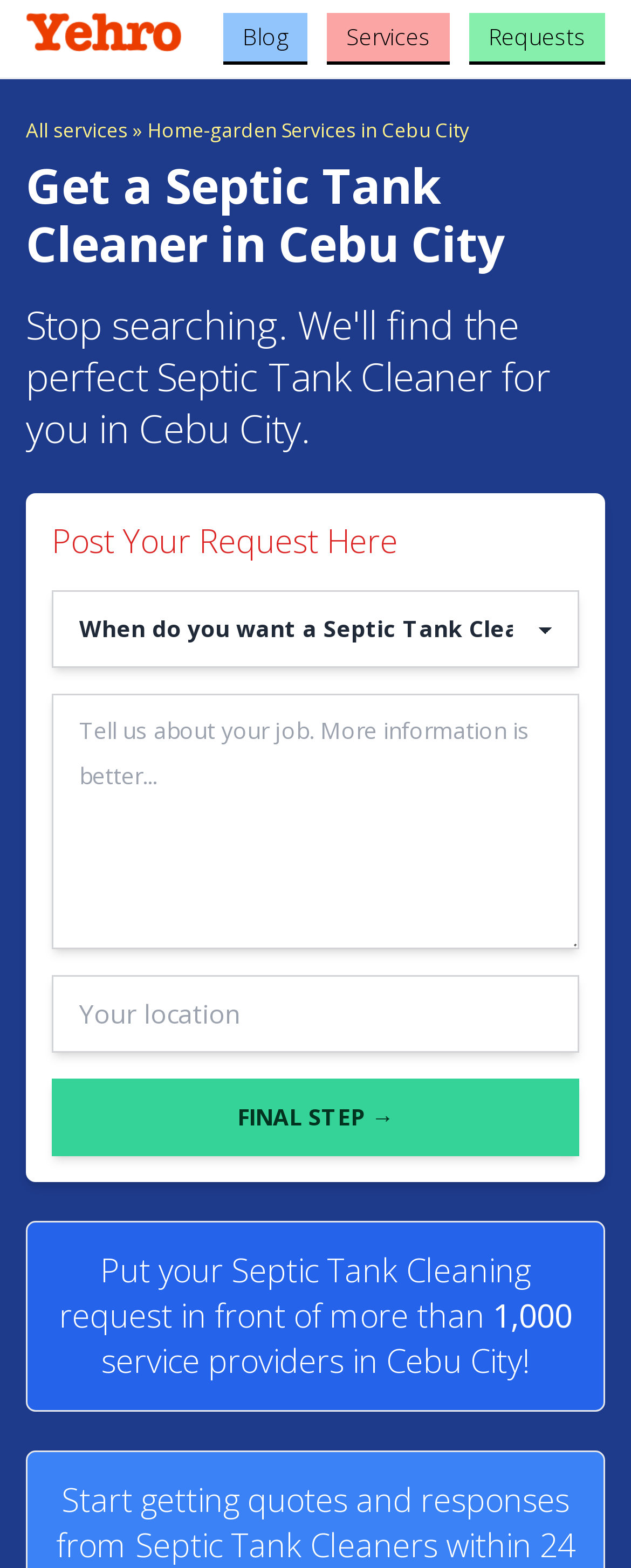What is the next step after filling out the request form?
Your answer should be a single word or phrase derived from the screenshot.

Final Step